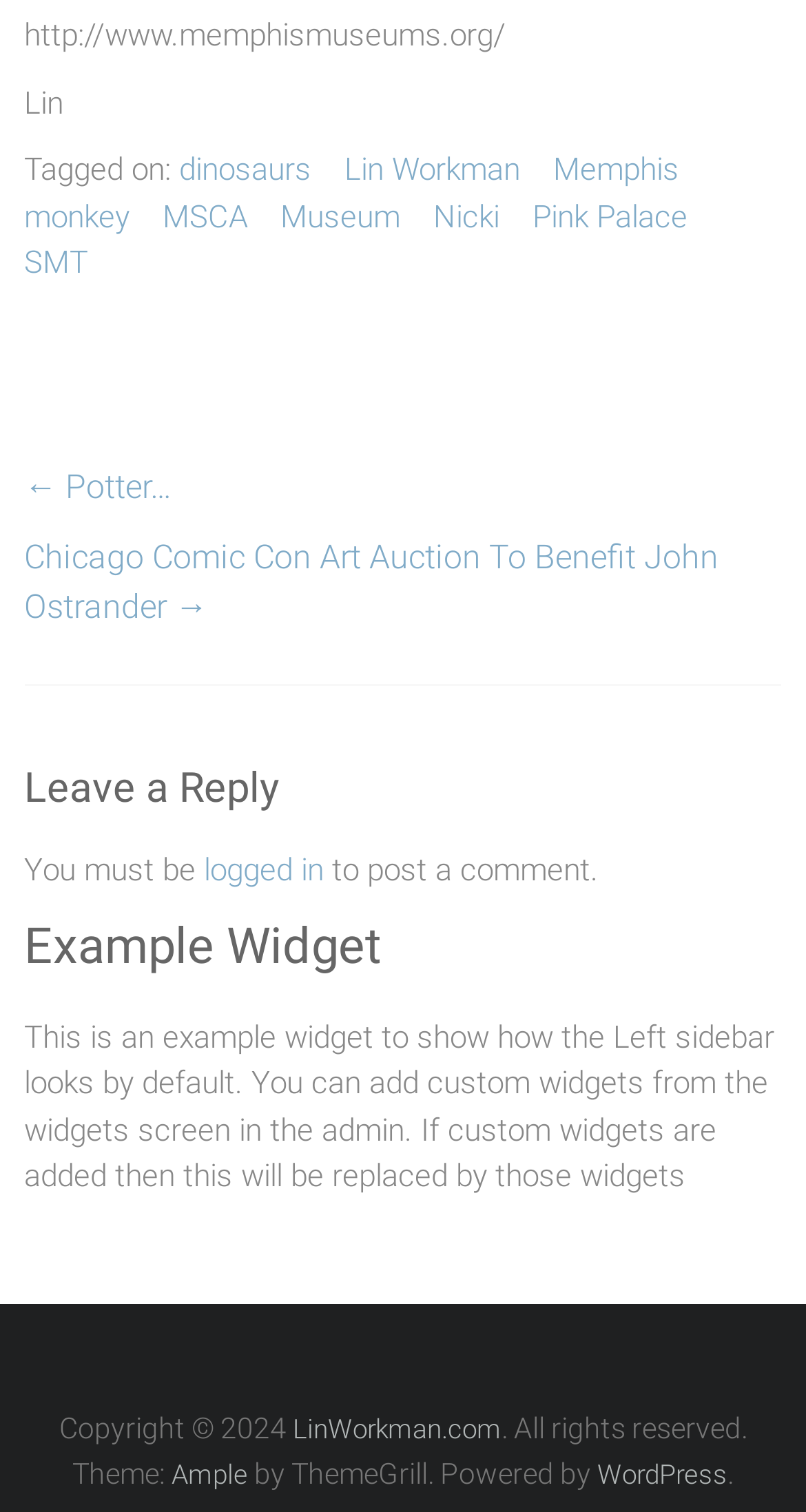Locate the bounding box coordinates of the area you need to click to fulfill this instruction: 'visit the Memphis museum website'. The coordinates must be in the form of four float numbers ranging from 0 to 1: [left, top, right, bottom].

[0.686, 0.097, 0.843, 0.128]